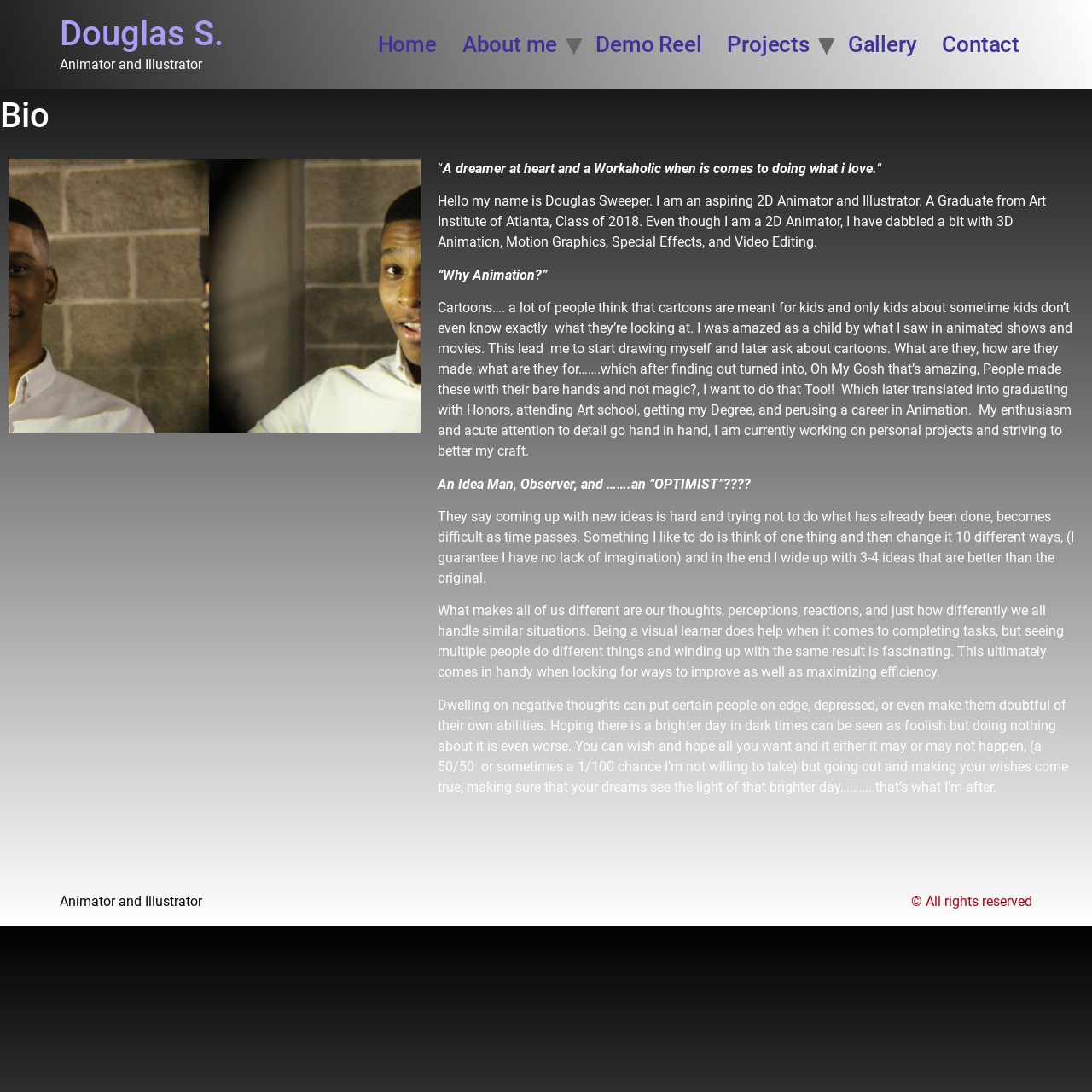Using the format (top-left x, top-left y, bottom-right x, bottom-right y), provide the bounding box coordinates for the described UI element. All values should be floating point numbers between 0 and 1: Douglas S.

[0.055, 0.012, 0.205, 0.049]